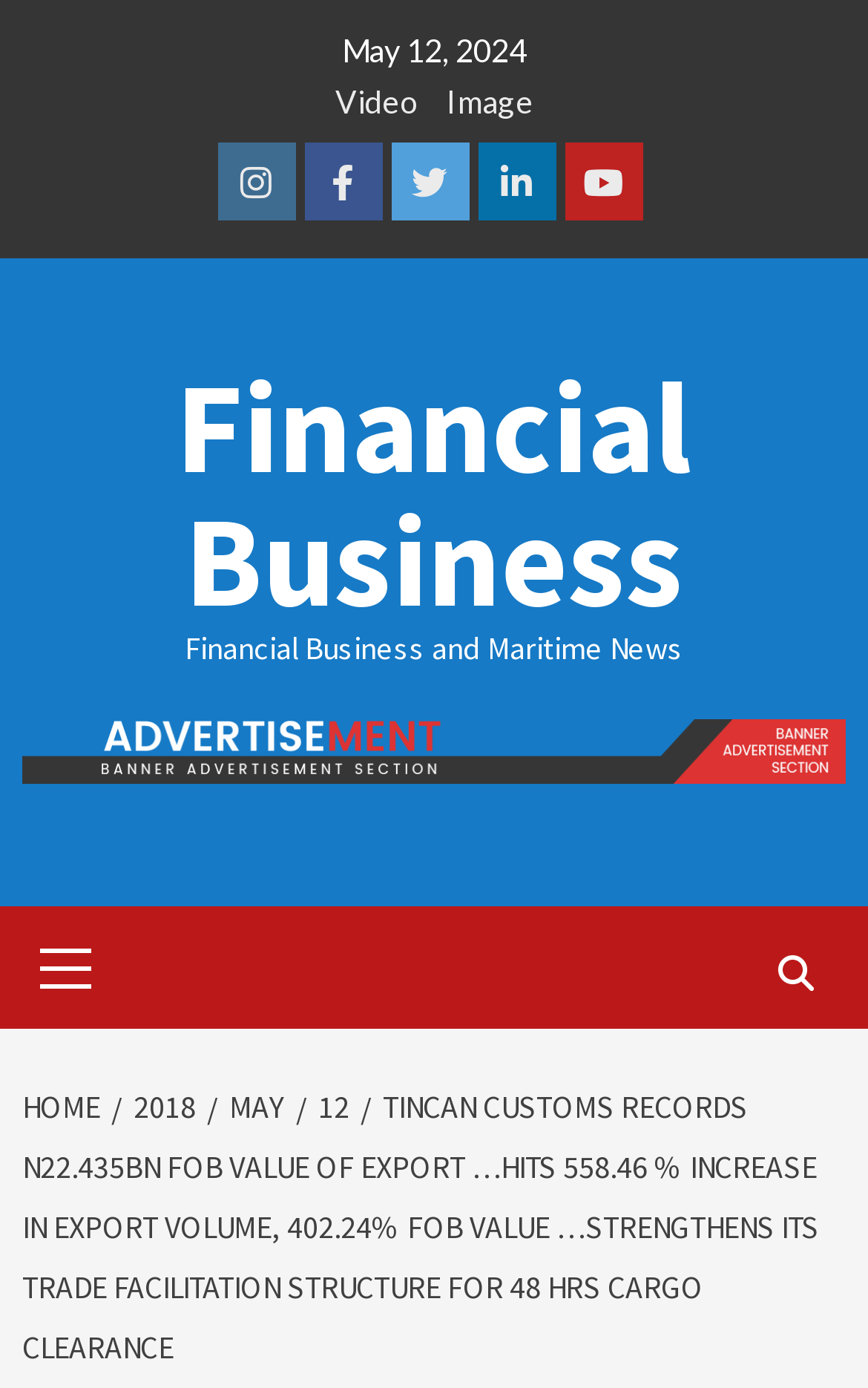What is the date of the article? Refer to the image and provide a one-word or short phrase answer.

May 12, 2024